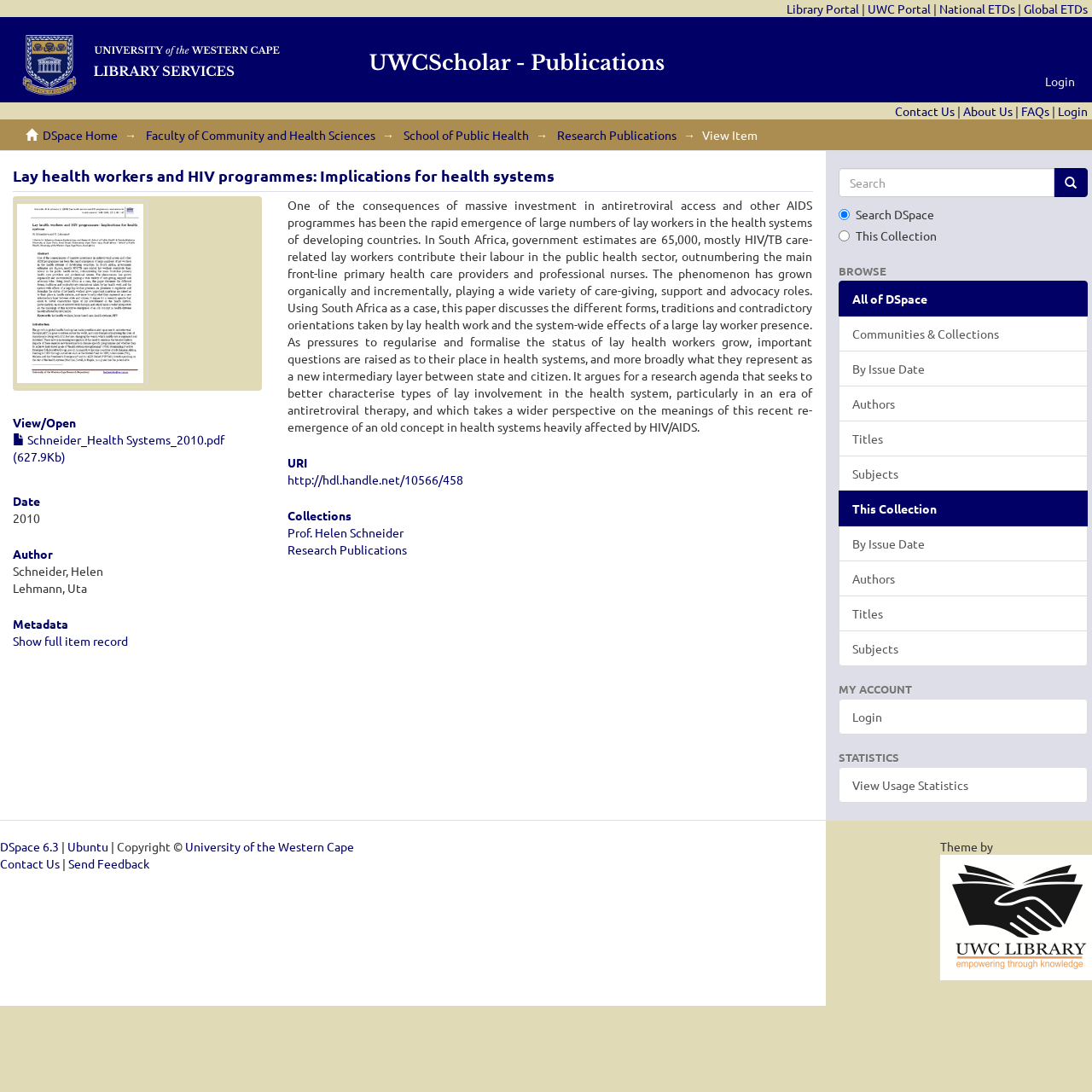Determine the bounding box coordinates for the HTML element described here: "Subjects".

[0.768, 0.417, 0.996, 0.45]